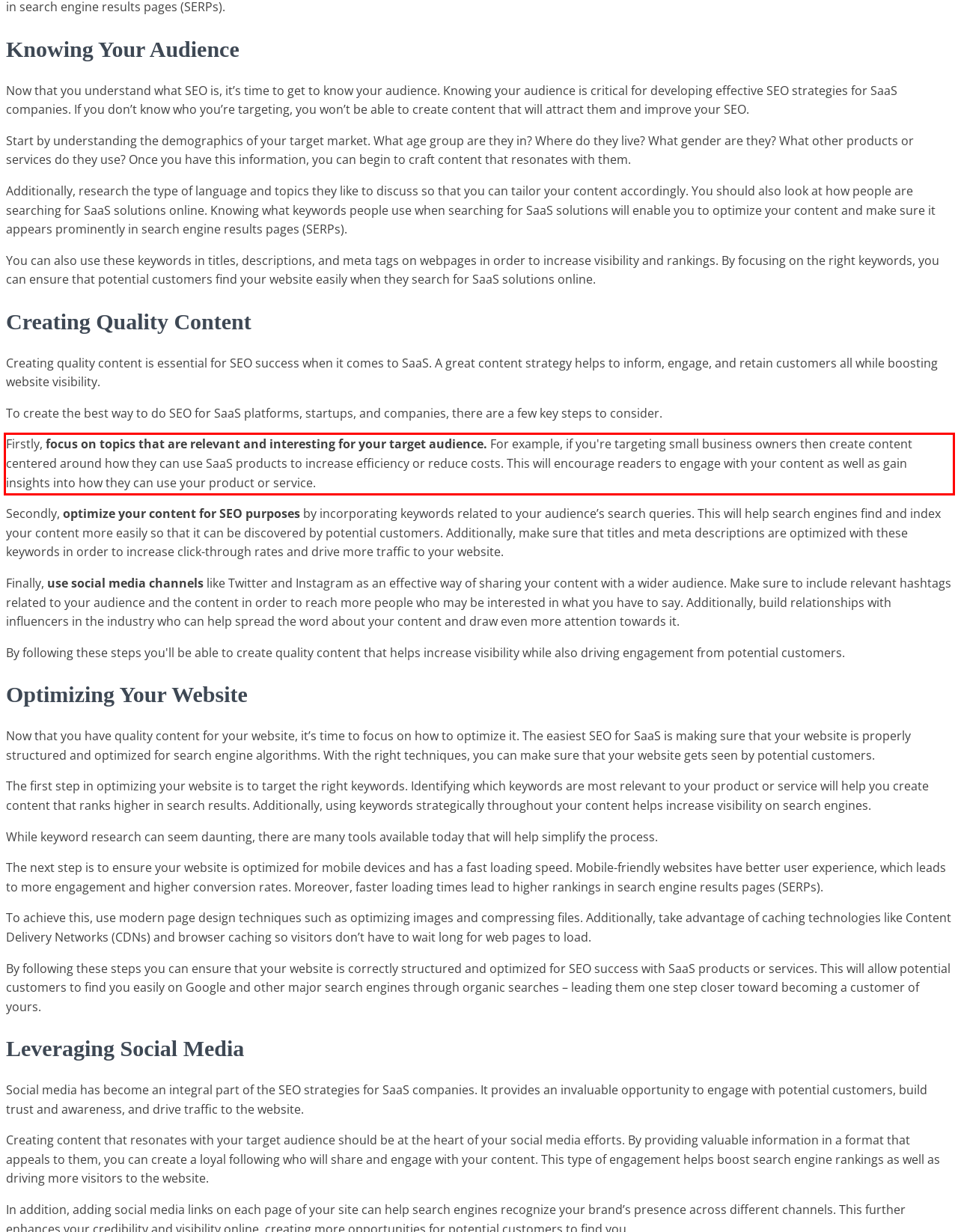From the provided screenshot, extract the text content that is enclosed within the red bounding box.

Firstly, focus on topics that are relevant and interesting for your target audience. For example, if you're targeting small business owners then create content centered around how they can use SaaS products to increase efficiency or reduce costs. This will encourage readers to engage with your content as well as gain insights into how they can use your product or service.